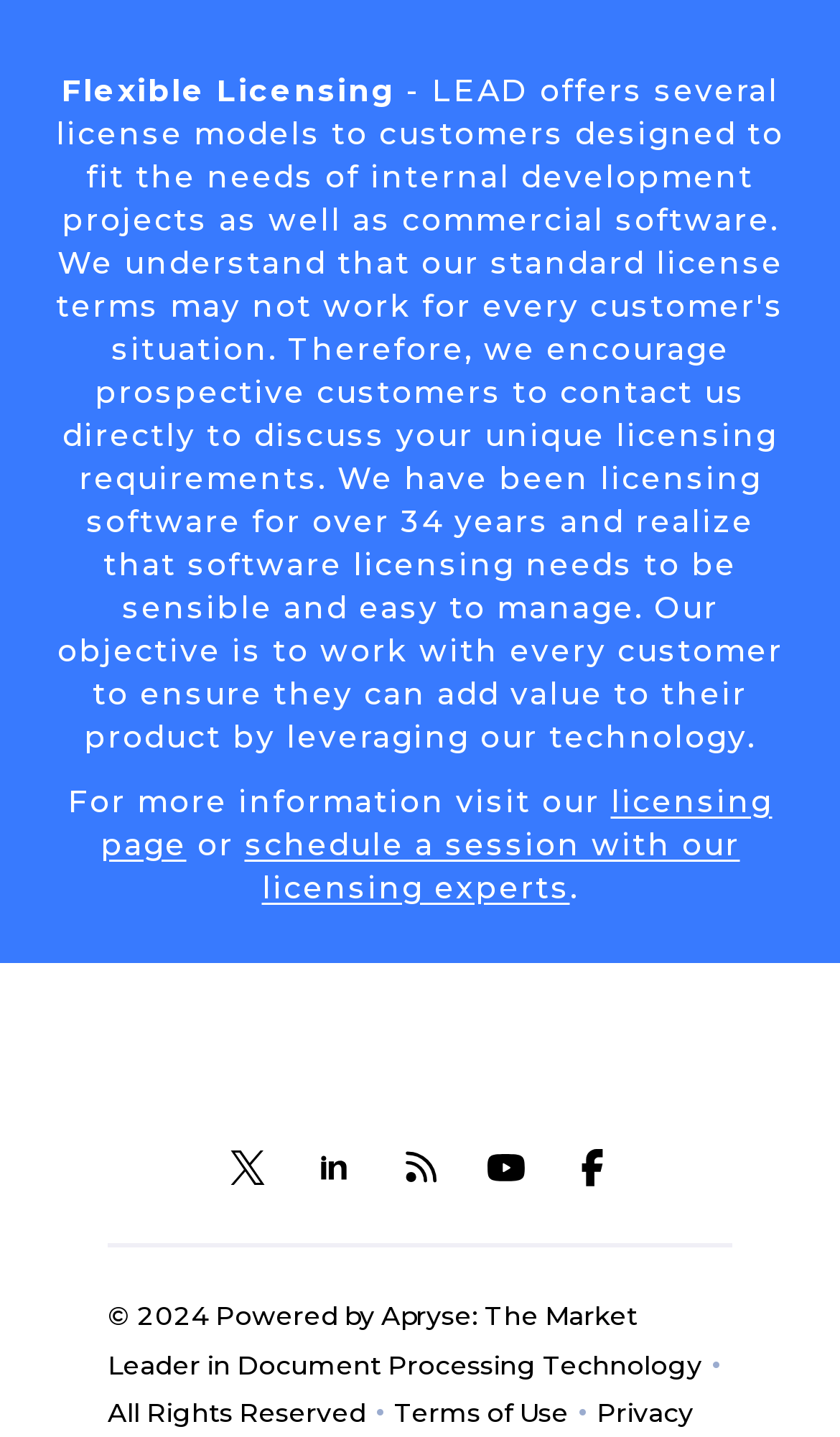How many social media links are present?
Please answer the question with a single word or phrase, referencing the image.

5